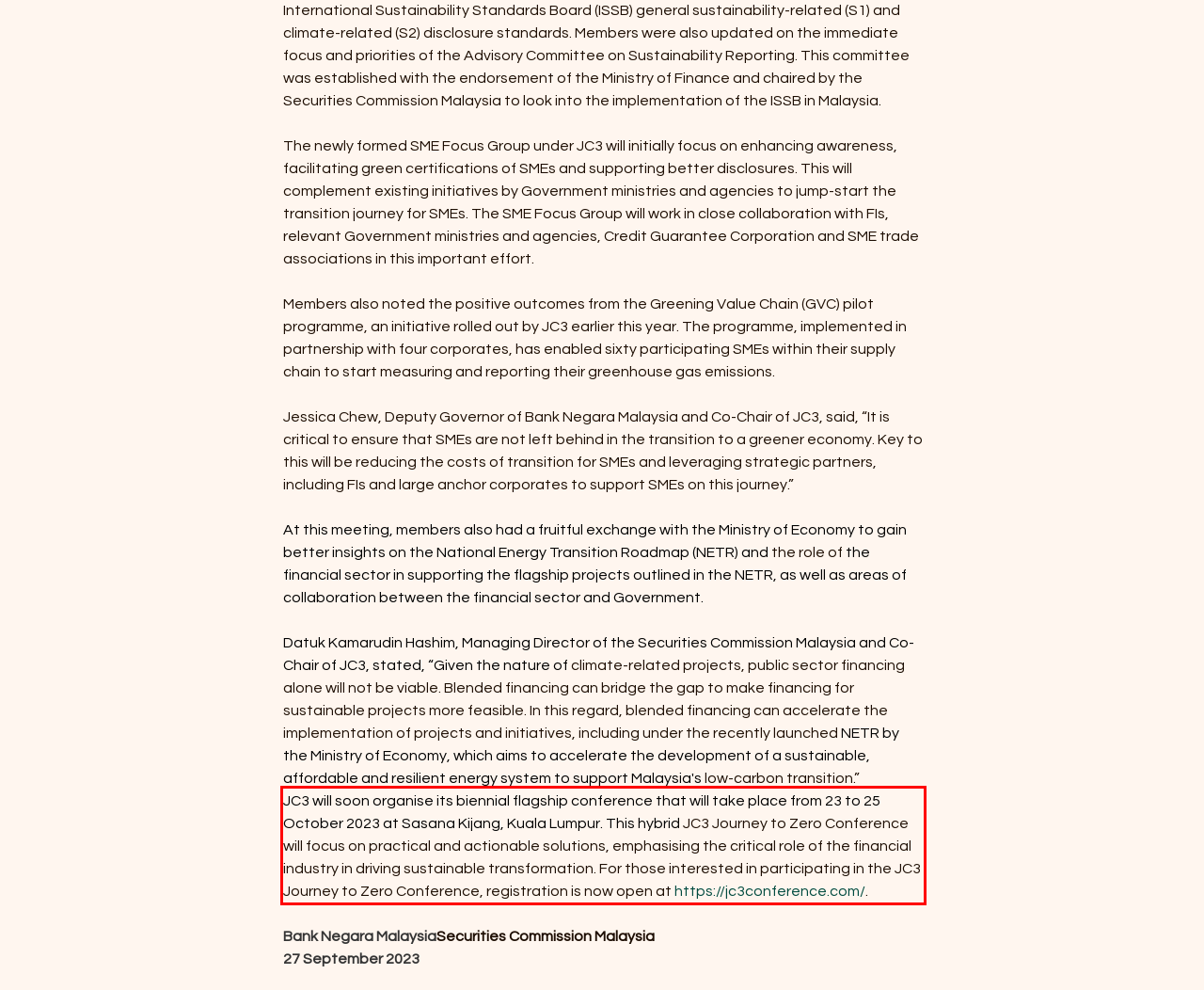Using the provided screenshot of a webpage, recognize and generate the text found within the red rectangle bounding box.

JC3 will soon organise its biennial flagship conference that will take place from 23 to 25 October 2023 at Sasana Kijang, Kuala Lumpur. This hybrid JC3 Journey to Zero Conference will focus on practical and actionable solutions, emphasising the critical role of the financial industry in driving sustainable transformation. For those interested in participating in the JC3 Journey to Zero Conference, registration is now open at https://jc3conference.com/.